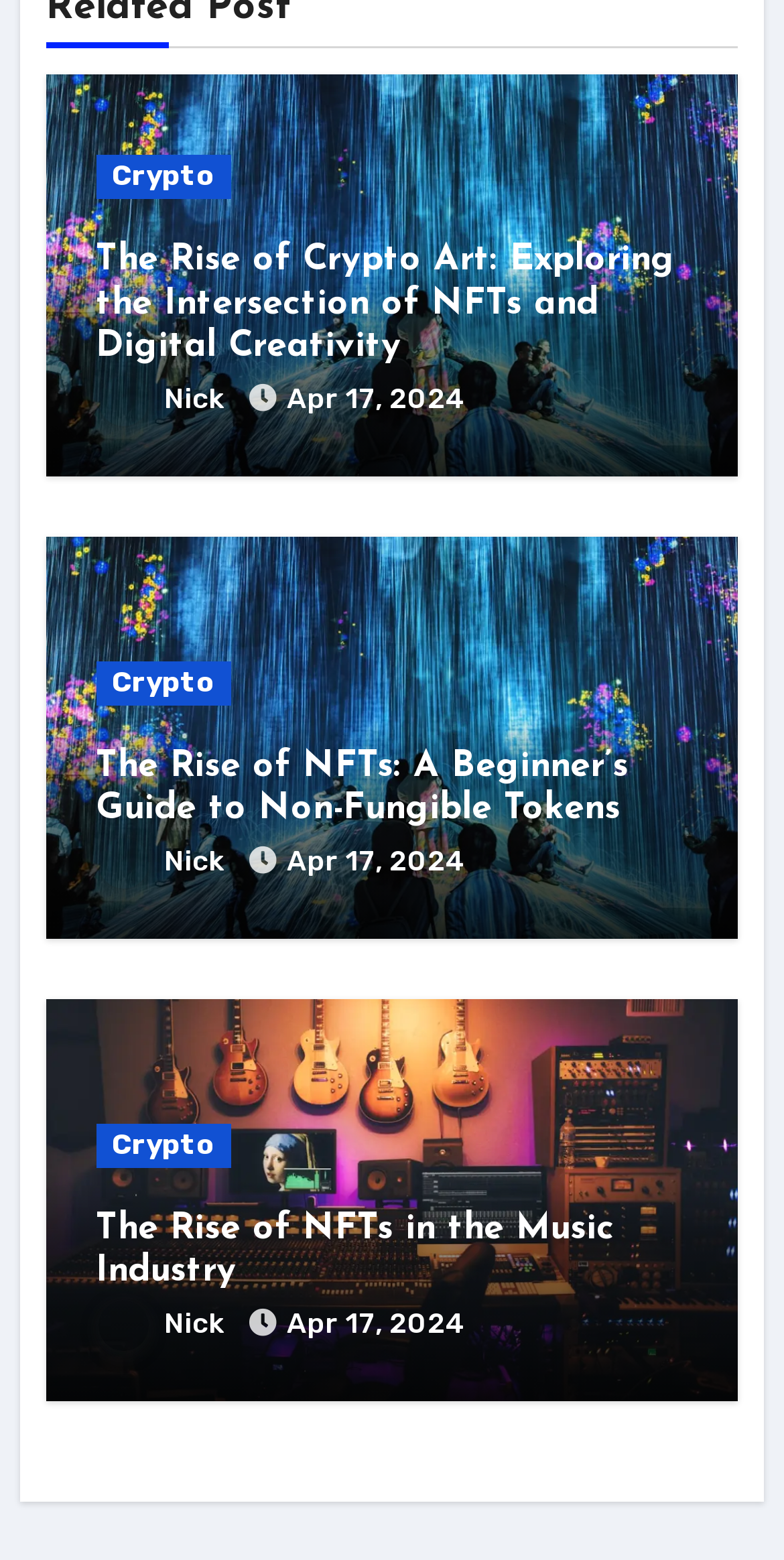Determine the bounding box coordinates of the region that needs to be clicked to achieve the task: "Explore the Crypto link".

[0.122, 0.099, 0.294, 0.128]